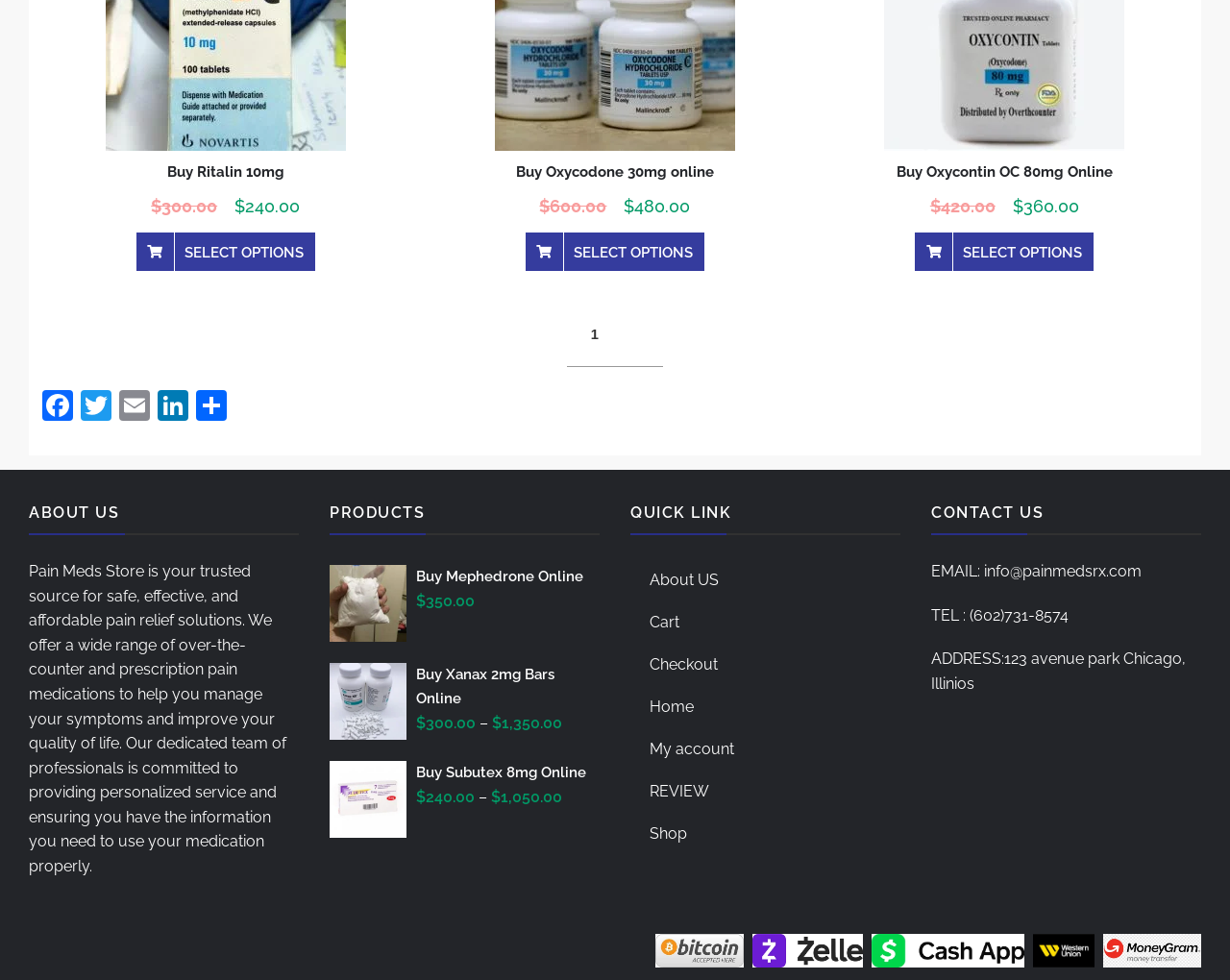Please identify the bounding box coordinates of the clickable element to fulfill the following instruction: "go to the Products page". The coordinates should be four float numbers between 0 and 1, i.e., [left, top, right, bottom].

None